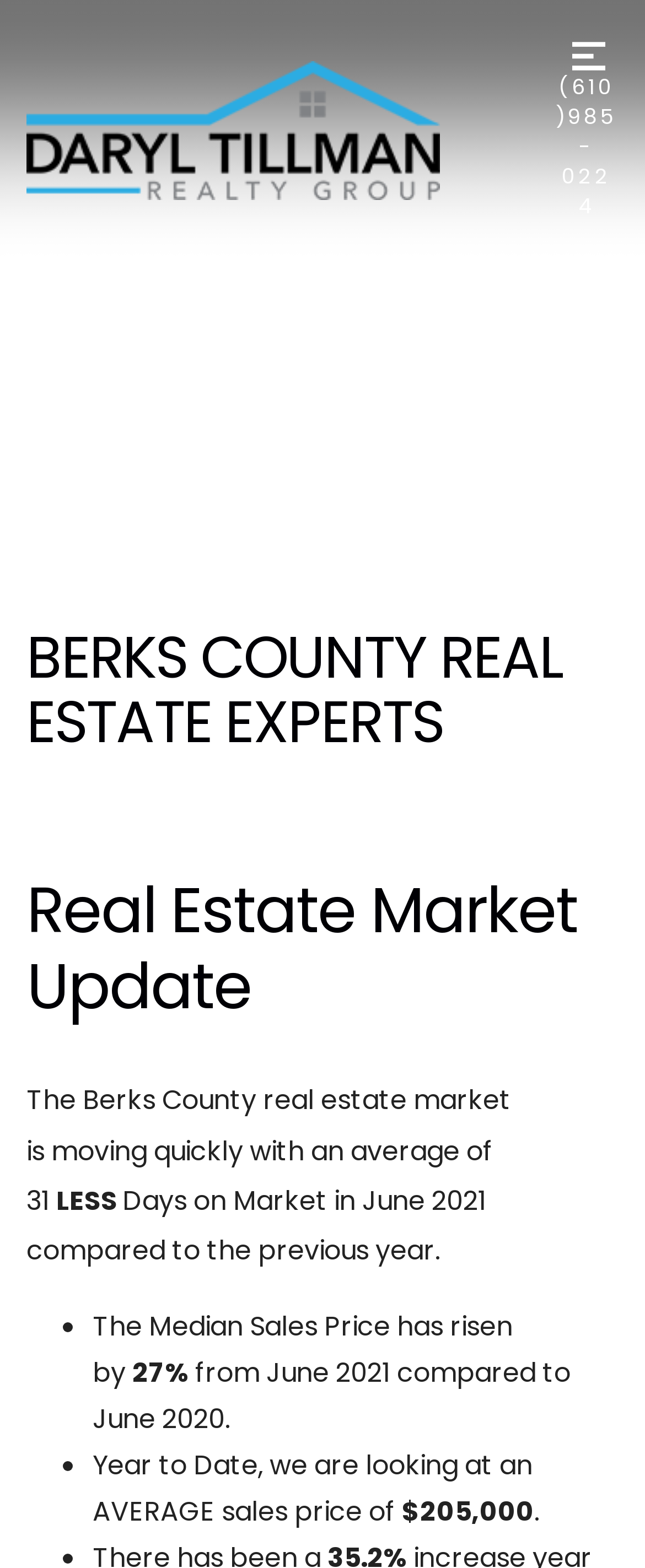Provide a brief response to the question below using one word or phrase:
What is the average sales price Year to Date?

$205,000